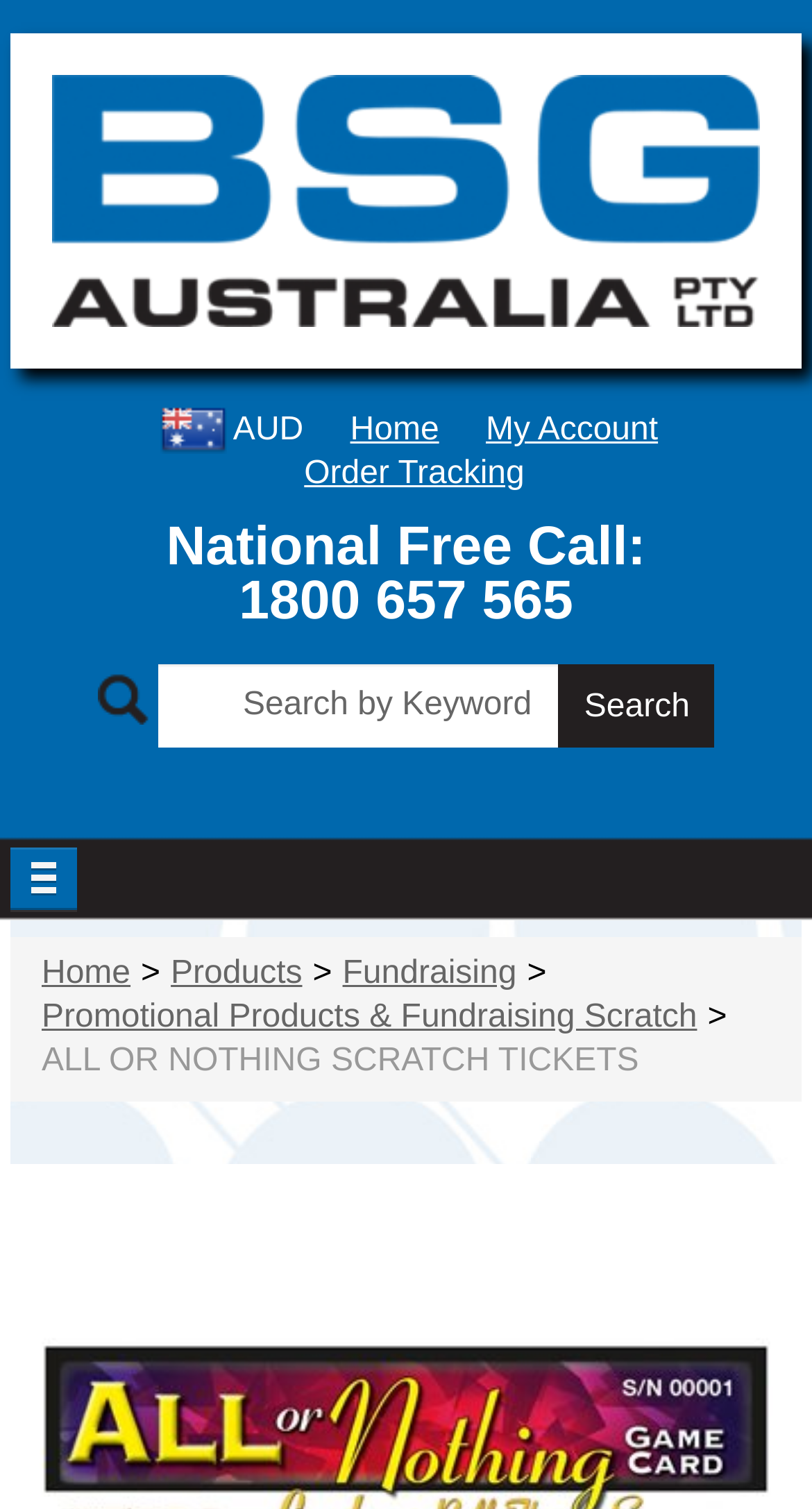Pinpoint the bounding box coordinates of the element you need to click to execute the following instruction: "Create Account / Start Order". The bounding box should be represented by four float numbers between 0 and 1, in the format [left, top, right, bottom].

[0.013, 0.662, 0.987, 0.721]